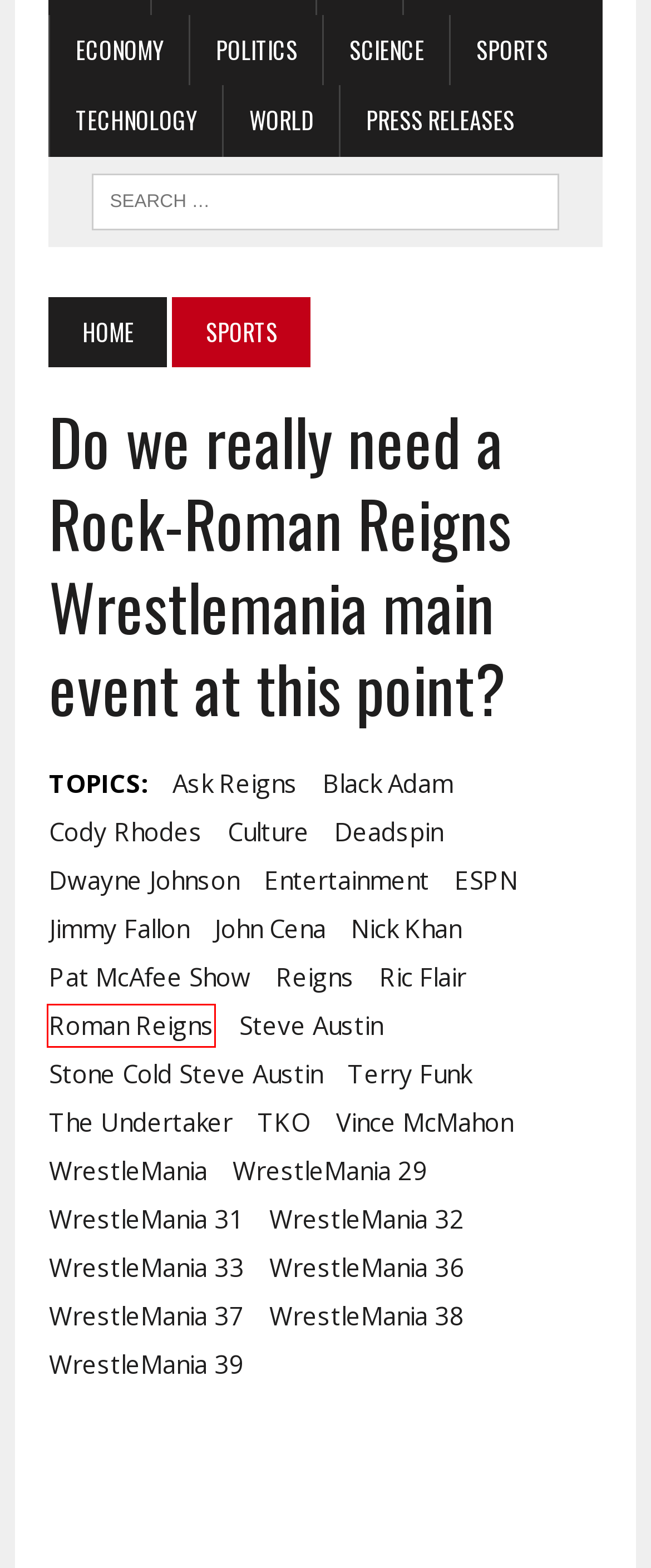You have a screenshot of a webpage with a red bounding box around an element. Select the webpage description that best matches the new webpage after clicking the element within the red bounding box. Here are the descriptions:
A. WrestleMania 31 | Washington DC NewsHub
B. Ric Flair | Washington DC NewsHub
C. WrestleMania 37 | Washington DC NewsHub
D. WrestleMania | Washington DC NewsHub
E. Technology | Washington DC NewsHub
F. WrestleMania 38 | Washington DC NewsHub
G. Roman Reigns | Washington DC NewsHub
H. ESPN | Washington DC NewsHub

G